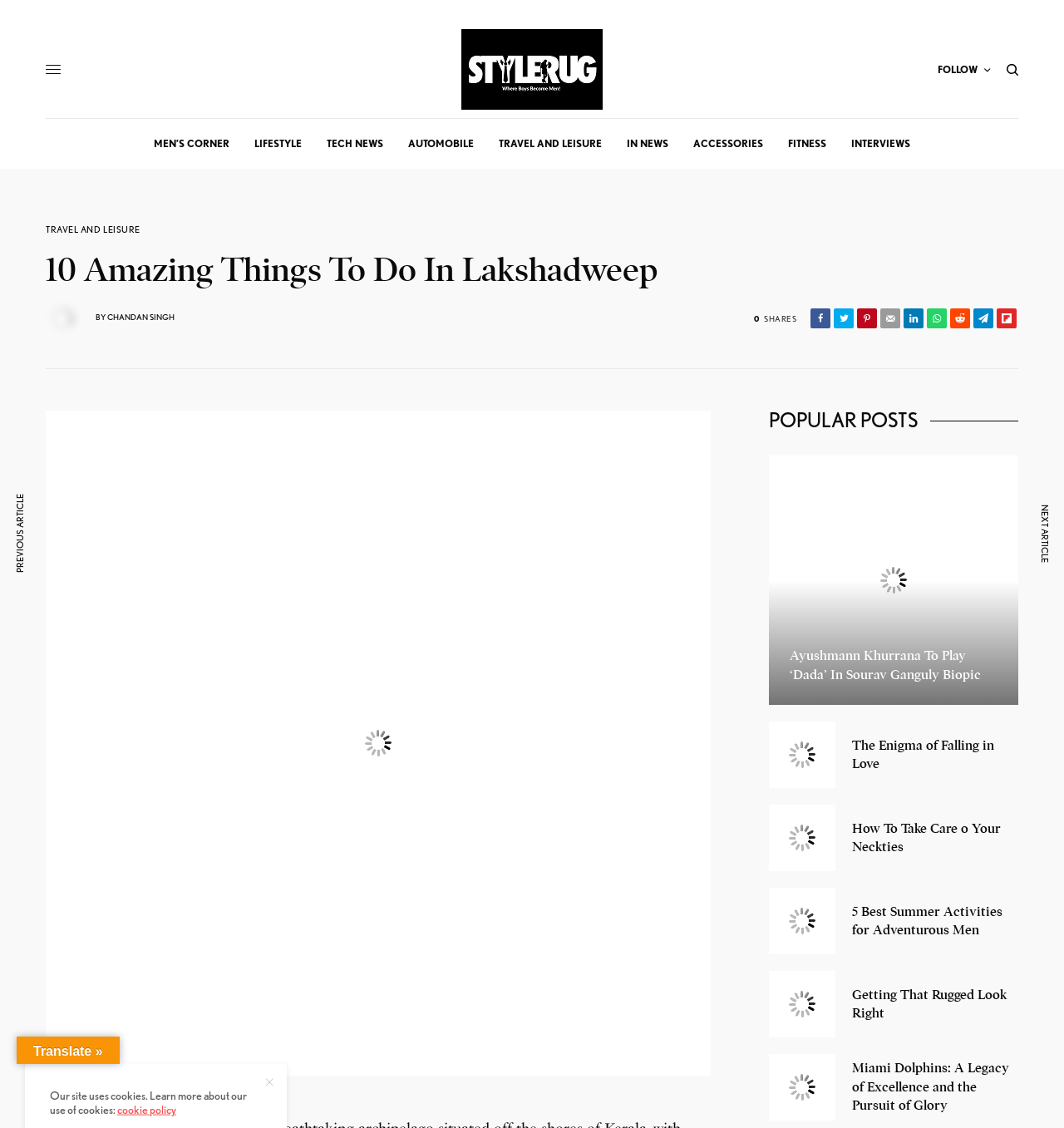What is the author of the article?
Your answer should be a single word or phrase derived from the screenshot.

CHANDAN SINGH